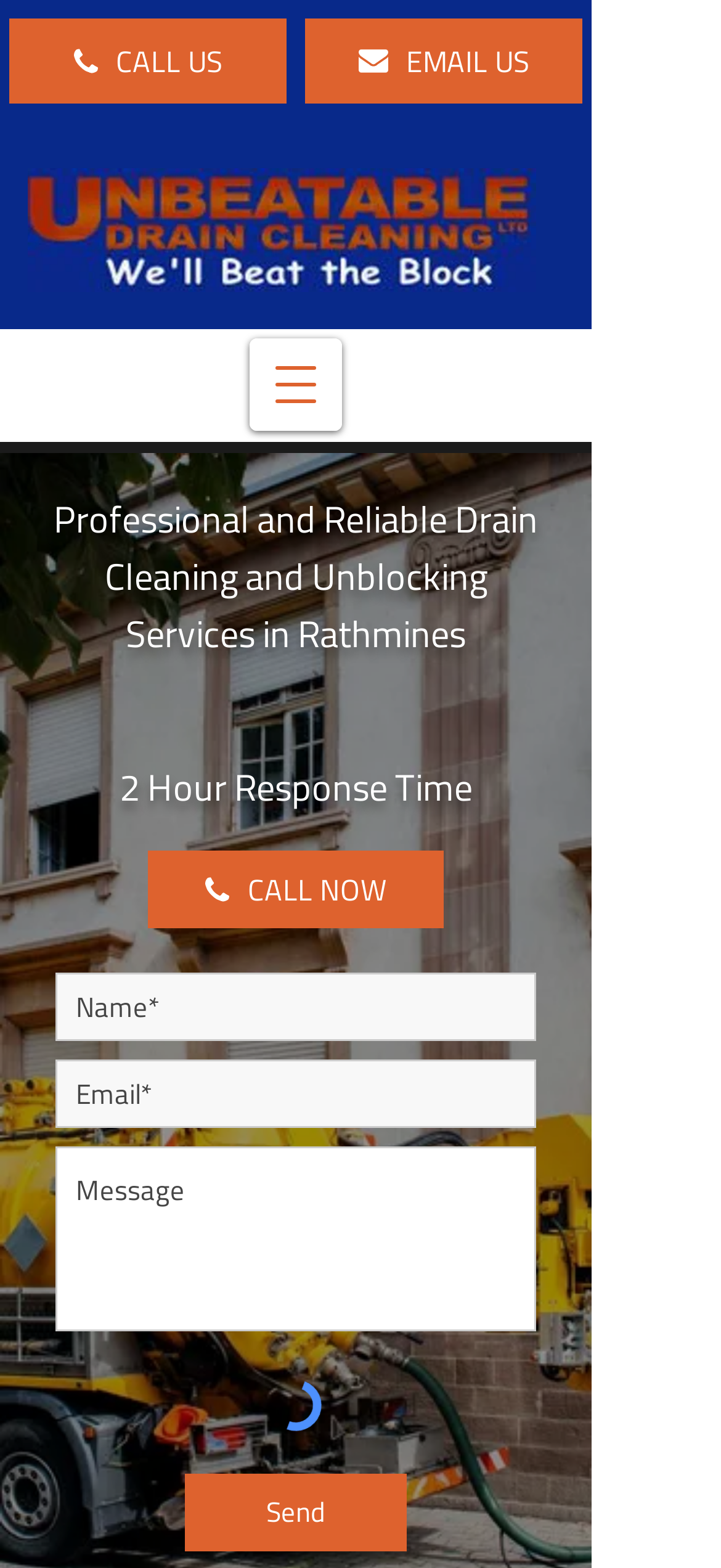Locate the bounding box coordinates of the clickable region necessary to complete the following instruction: "Call the phone number". Provide the coordinates in the format of four float numbers between 0 and 1, i.e., [left, top, right, bottom].

None